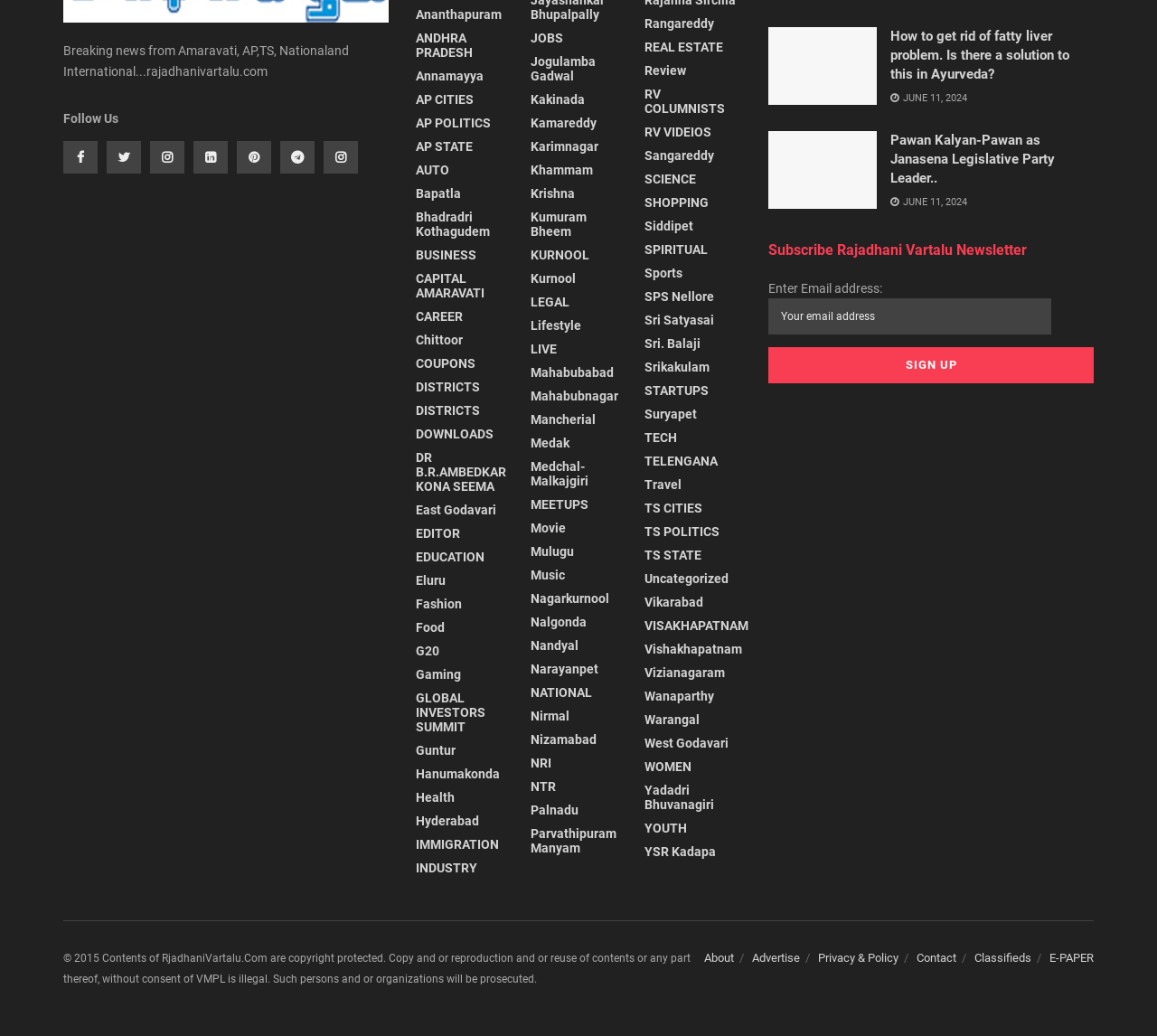Please answer the following question using a single word or phrase: 
What is the first news category listed?

Ananthapuram